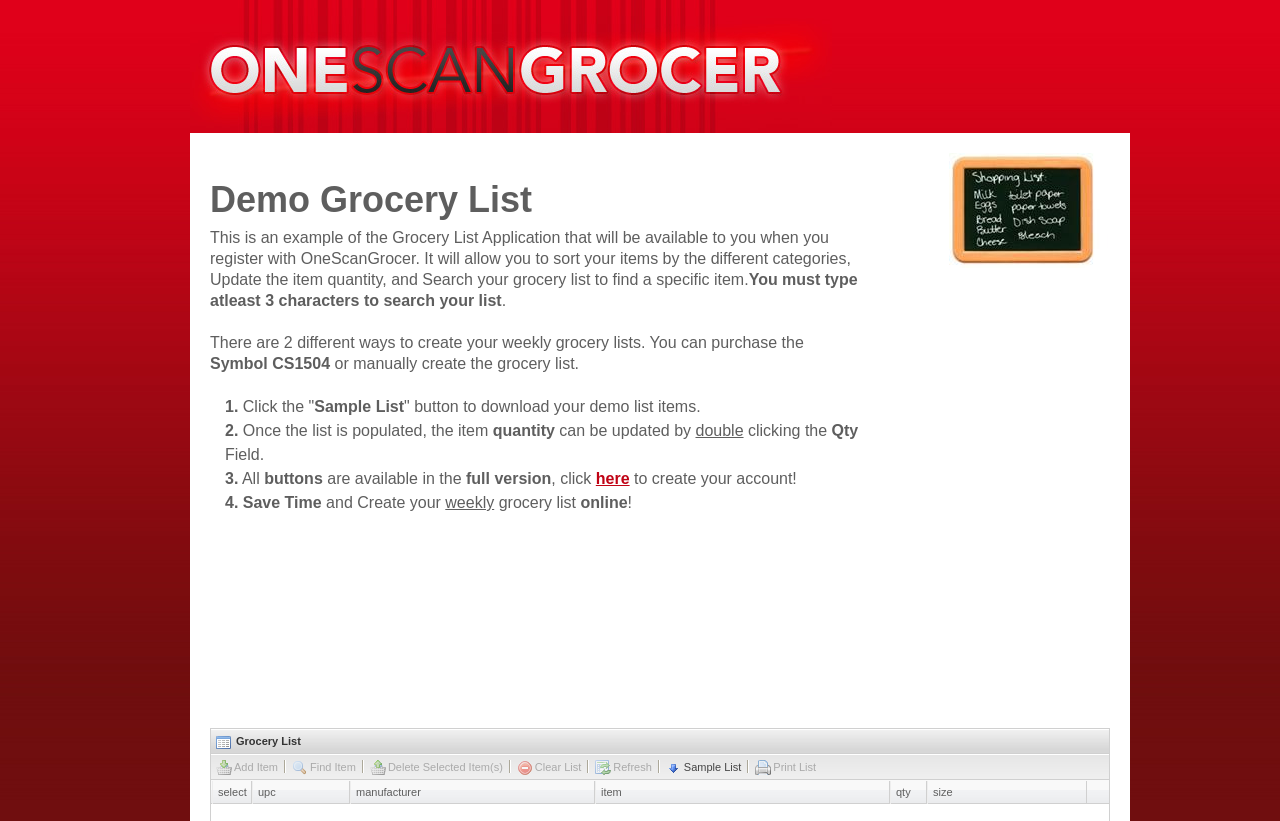Find the bounding box coordinates of the clickable area that will achieve the following instruction: "Click the 'Add Item' button".

[0.169, 0.923, 0.217, 0.944]